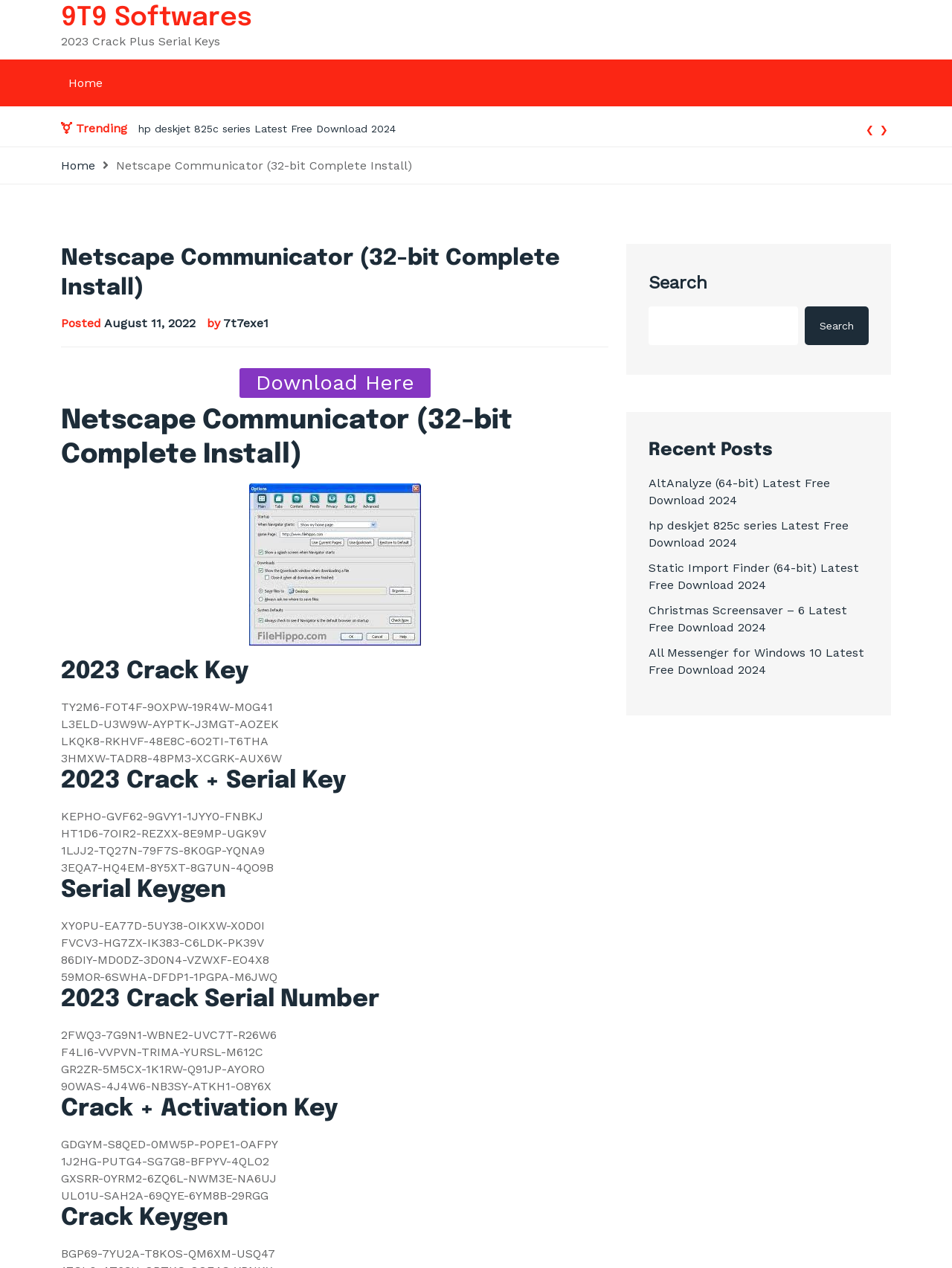Respond to the question with just a single word or phrase: 
What is the format of the serial keys provided?

Alphanumeric codes